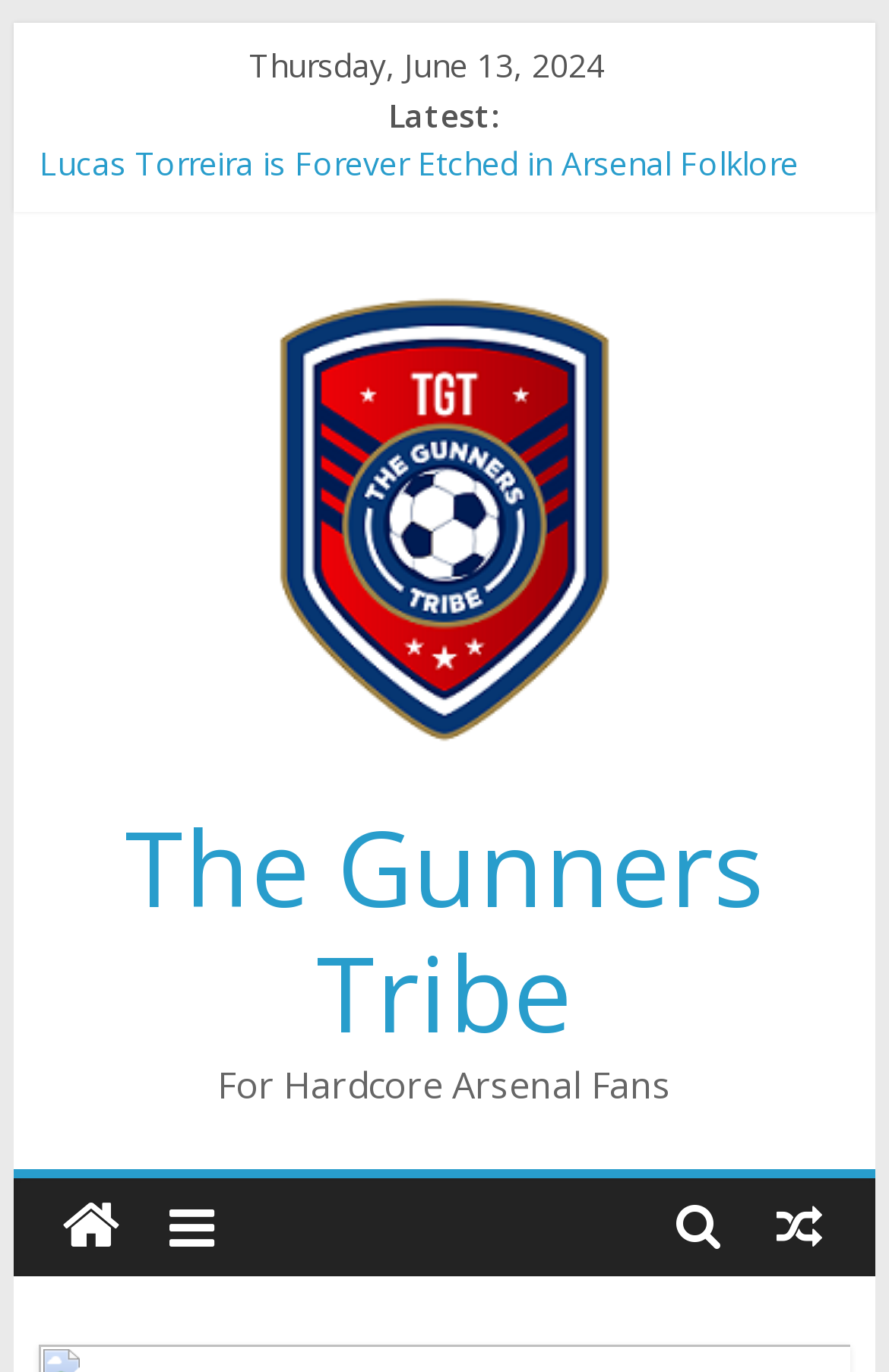Locate the bounding box coordinates of the area you need to click to fulfill this instruction: 'View more articles by The Gunners Tribe'. The coordinates must be in the form of four float numbers ranging from 0 to 1: [left, top, right, bottom].

[0.141, 0.58, 0.859, 0.775]